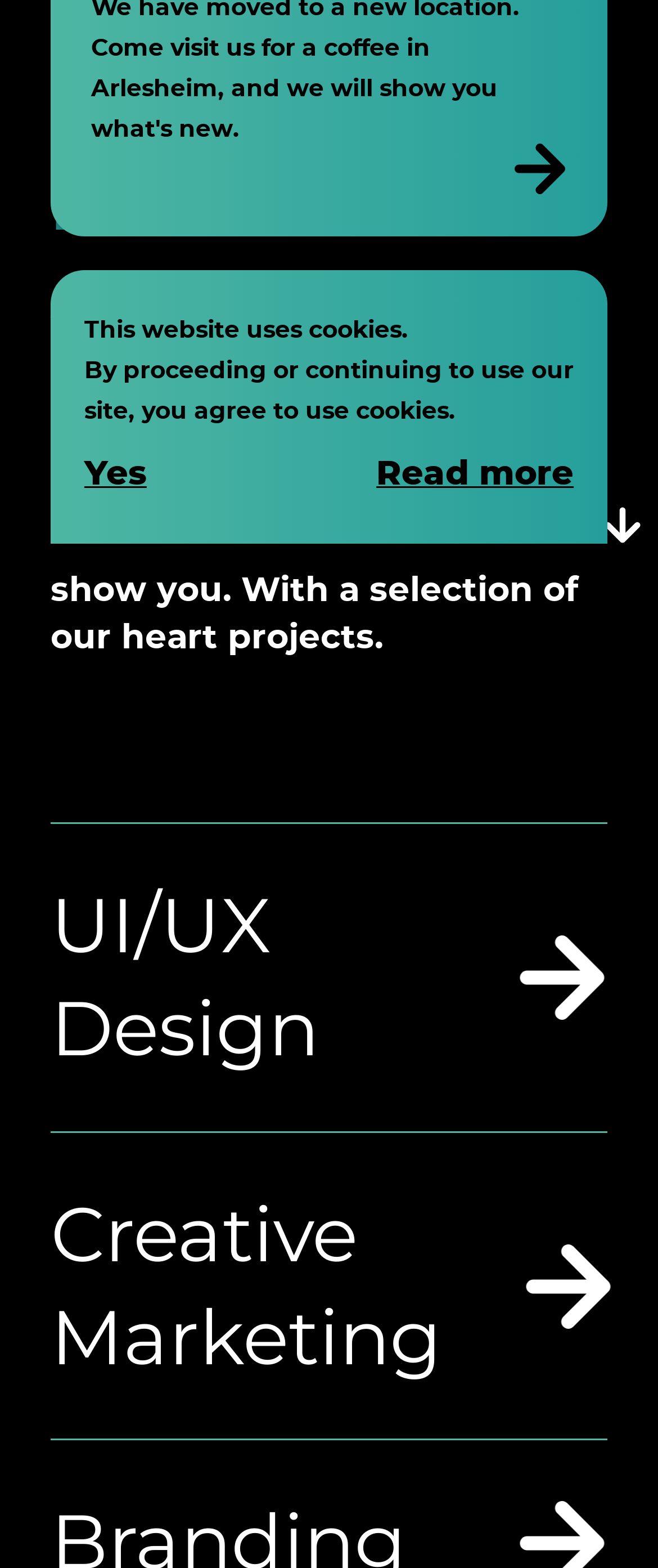From the webpage screenshot, identify the region described by Buying Guide. Provide the bounding box coordinates as (top-left x, top-left y, bottom-right x, bottom-right y), with each value being a floating point number between 0 and 1.

None